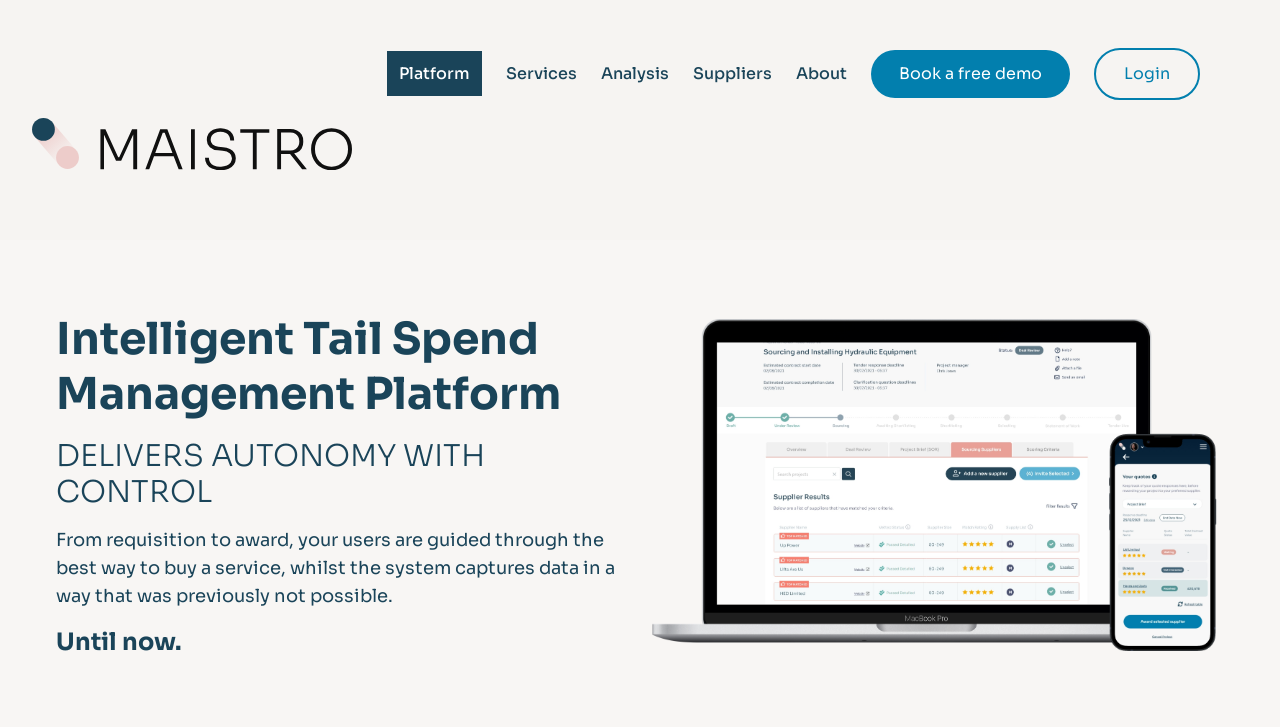Please determine the bounding box coordinates of the element to click in order to execute the following instruction: "View the author's profile". The coordinates should be four float numbers between 0 and 1, specified as [left, top, right, bottom].

None